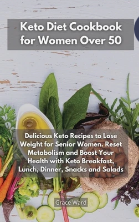Explain what is happening in the image with elaborate details.

The image features the cover of the "Keto Diet Cookbook for Women Over 50" by Grace Ward. It emphasizes recipes specifically tailored for senior women, promoting weight loss while focusing on health and metabolism. The cover design showcases a vibrant assortment of fresh ingredients, including greens and vegetables, indicating a focus on healthy, delicious meals. The text highlights the versatility of the recipes, suitable for breakfast, lunch, dinner, snacks, and salads, appealing to those looking to embrace a ketogenic lifestyle while maintaining their health. The overall aesthetic combines natural elements with an inviting presentation, making it an appealing choice for potential readers.